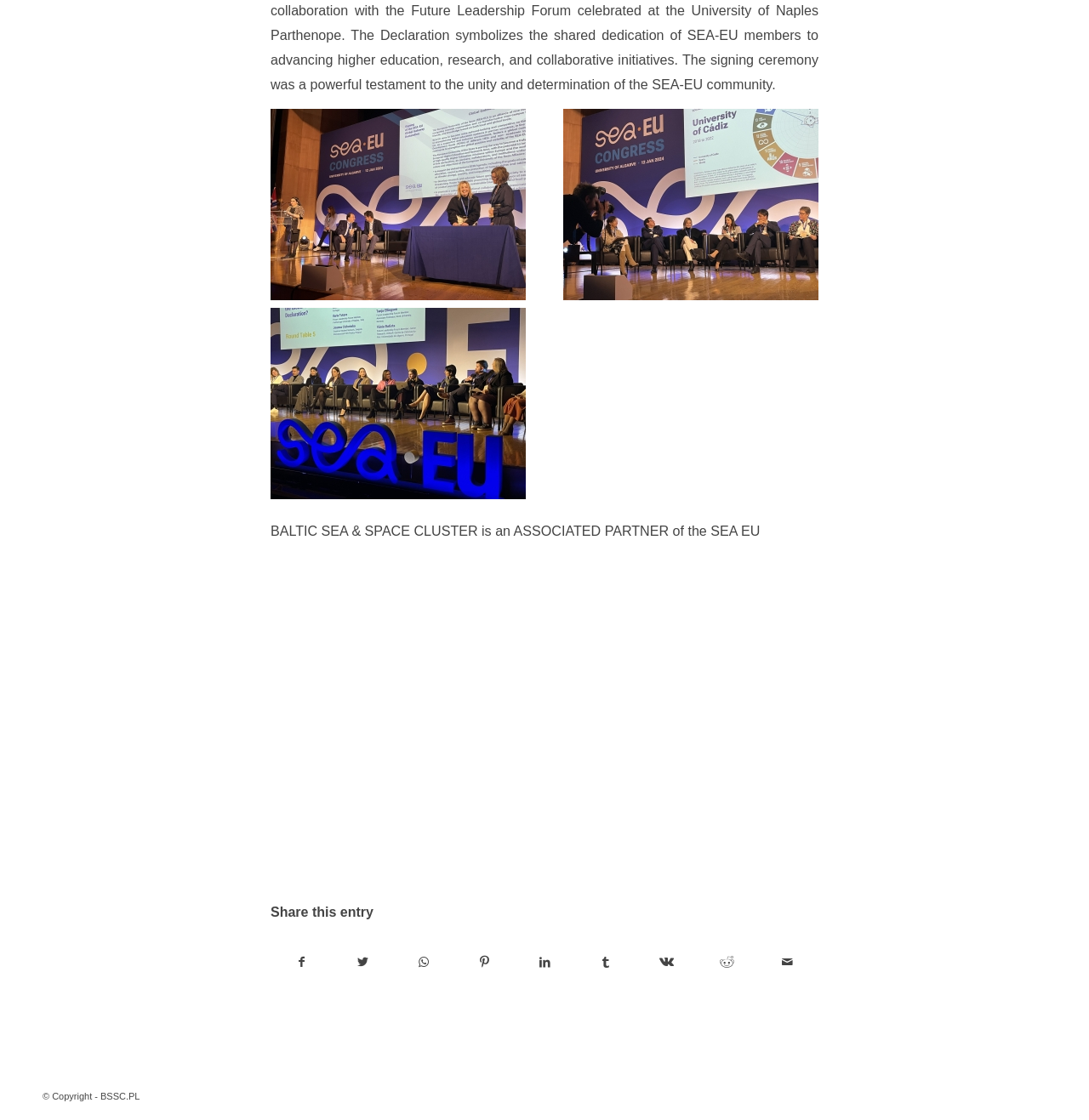Please identify the bounding box coordinates of the element I should click to complete this instruction: 'Share this entry by Mail'. The coordinates should be given as four float numbers between 0 and 1, like this: [left, top, right, bottom].

[0.696, 0.838, 0.751, 0.881]